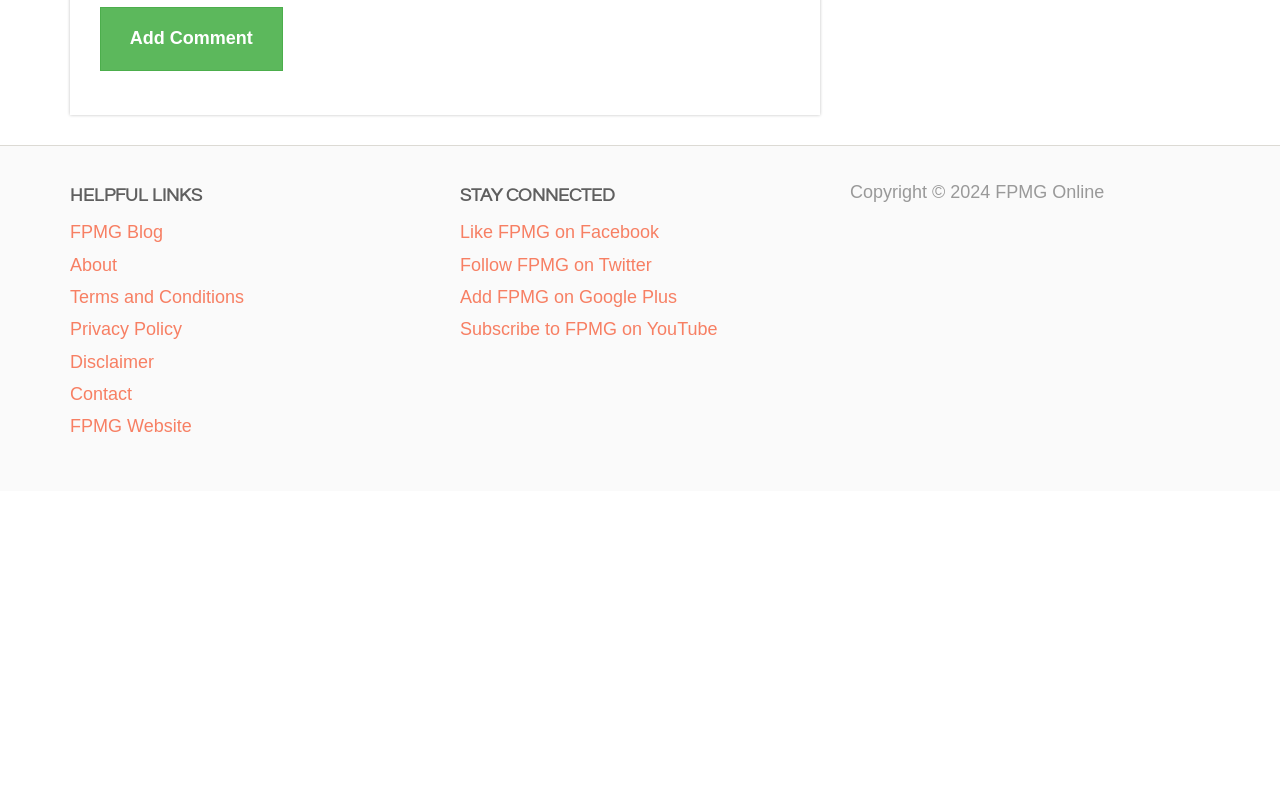Provide a brief response to the question below using one word or phrase:
Is there a 'Contact' link on the page?

Yes